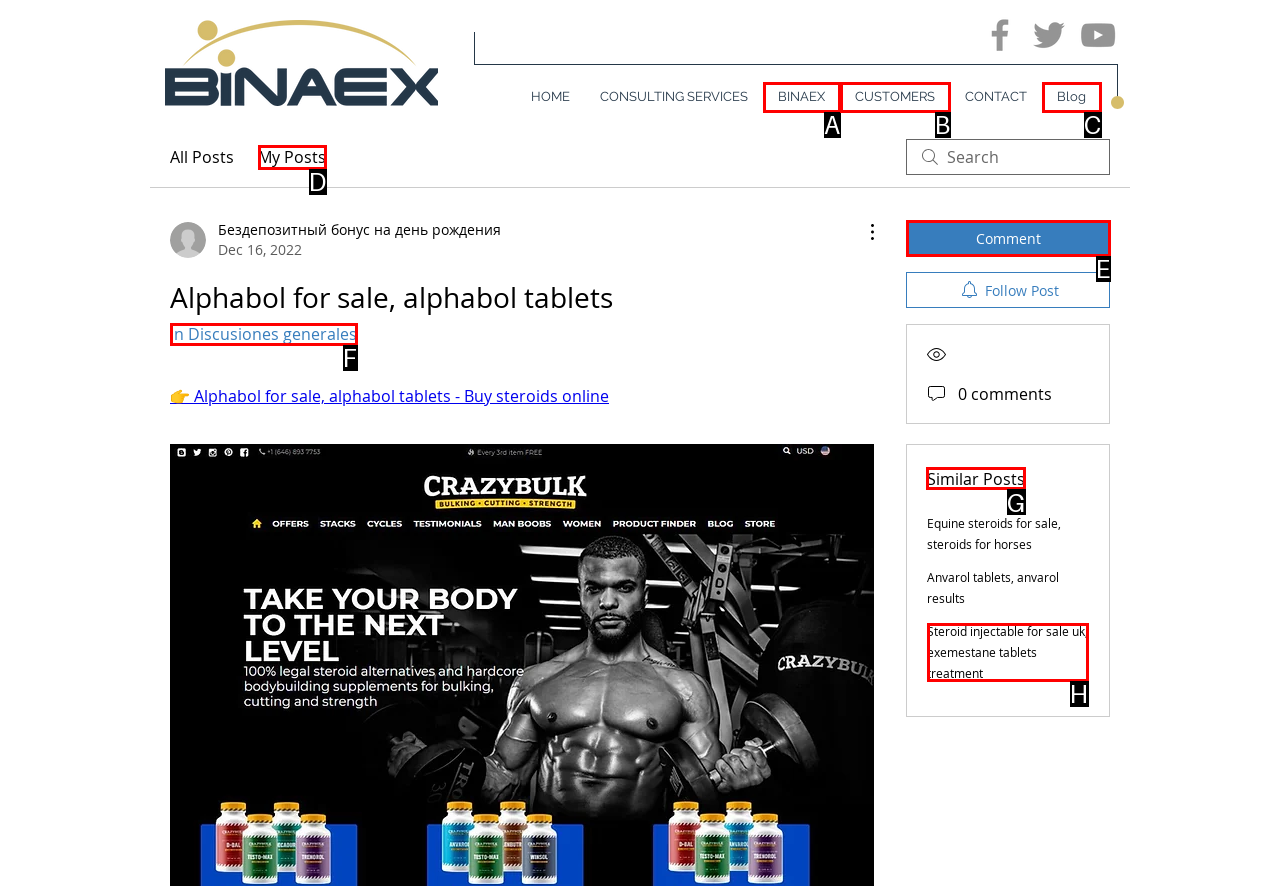Tell me which one HTML element I should click to complete the following task: Check similar posts Answer with the option's letter from the given choices directly.

G